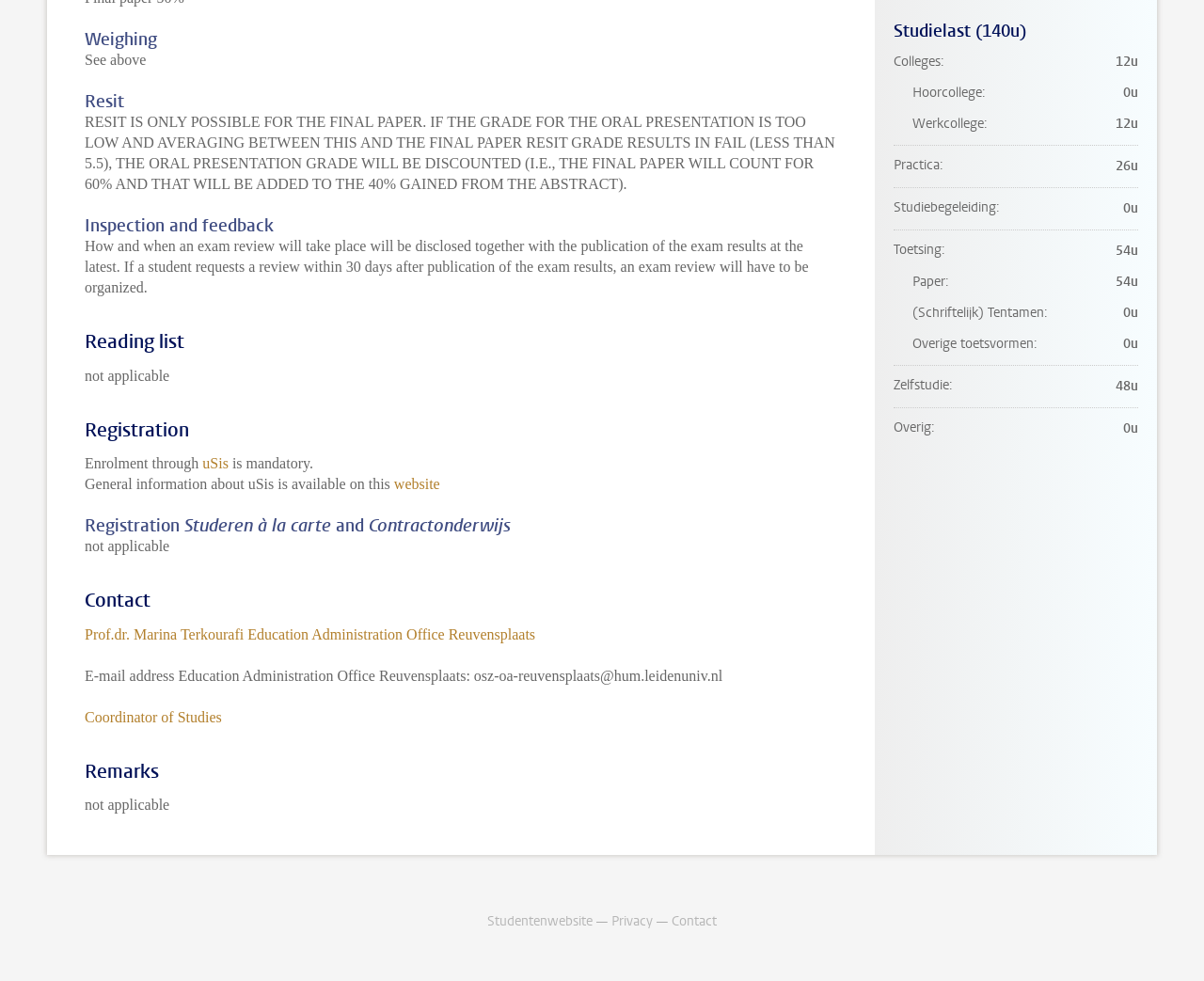Identify the bounding box coordinates for the region of the element that should be clicked to carry out the instruction: "Go to the About Us page". The bounding box coordinates should be four float numbers between 0 and 1, i.e., [left, top, right, bottom].

None